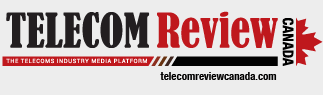Generate a detailed caption that encompasses all aspects of the image.

The image features the logo of "Telecom Review Canada," a prominent media platform dedicated to the telecommunications industry. The logo prominently displays "TELECOM" in bold black letters, followed by "Review" in a striking red font, signifying the publication's focus on reviewing and analyzing trends, technologies, and developments within the telecom sector. Beneath this, the tagline reads "THE TELECOMS INDUSTRY MEDIA PLATFORM," emphasizing its role as a key resource for news and insights related to telecommunications. The website URL, "telecomreviewcanada.com," suggests that readers can find further information and resources online. The design incorporates a subtle Canadian symbol, reinforcing its national identity and commitment to covering Canadian telecom issues and innovations.